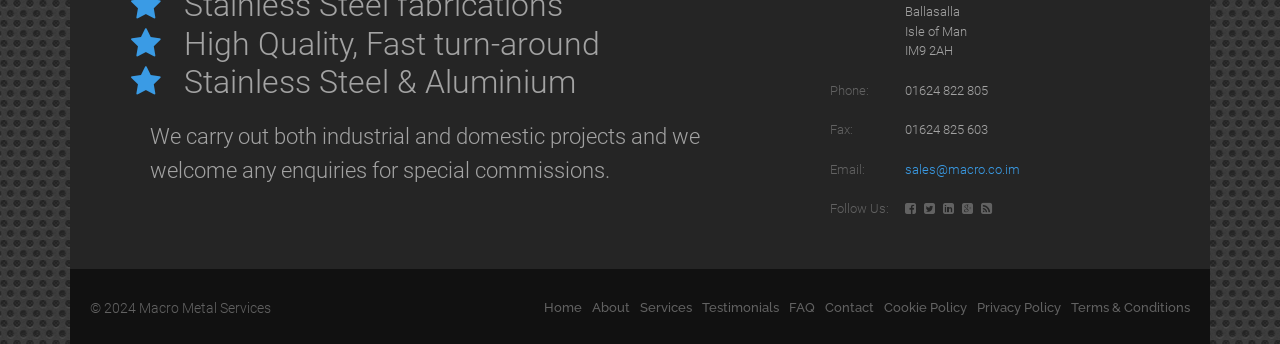Please find the bounding box coordinates of the section that needs to be clicked to achieve this instruction: "Click the 'Email' link".

[0.707, 0.47, 0.797, 0.513]